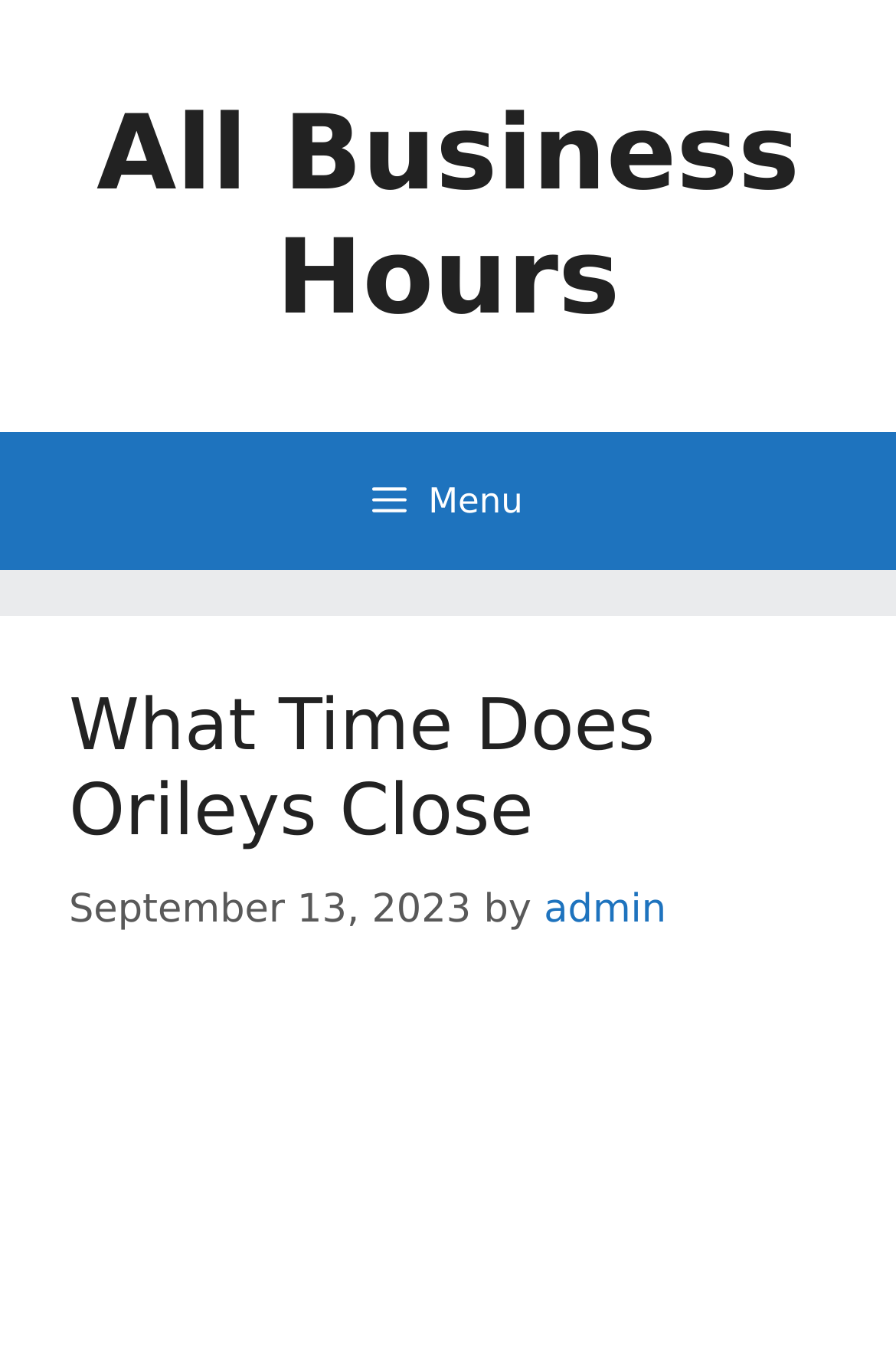Using the given description, provide the bounding box coordinates formatted as (top-left x, top-left y, bottom-right x, bottom-right y), with all values being floating point numbers between 0 and 1. Description: aria-label="Twitter"

None